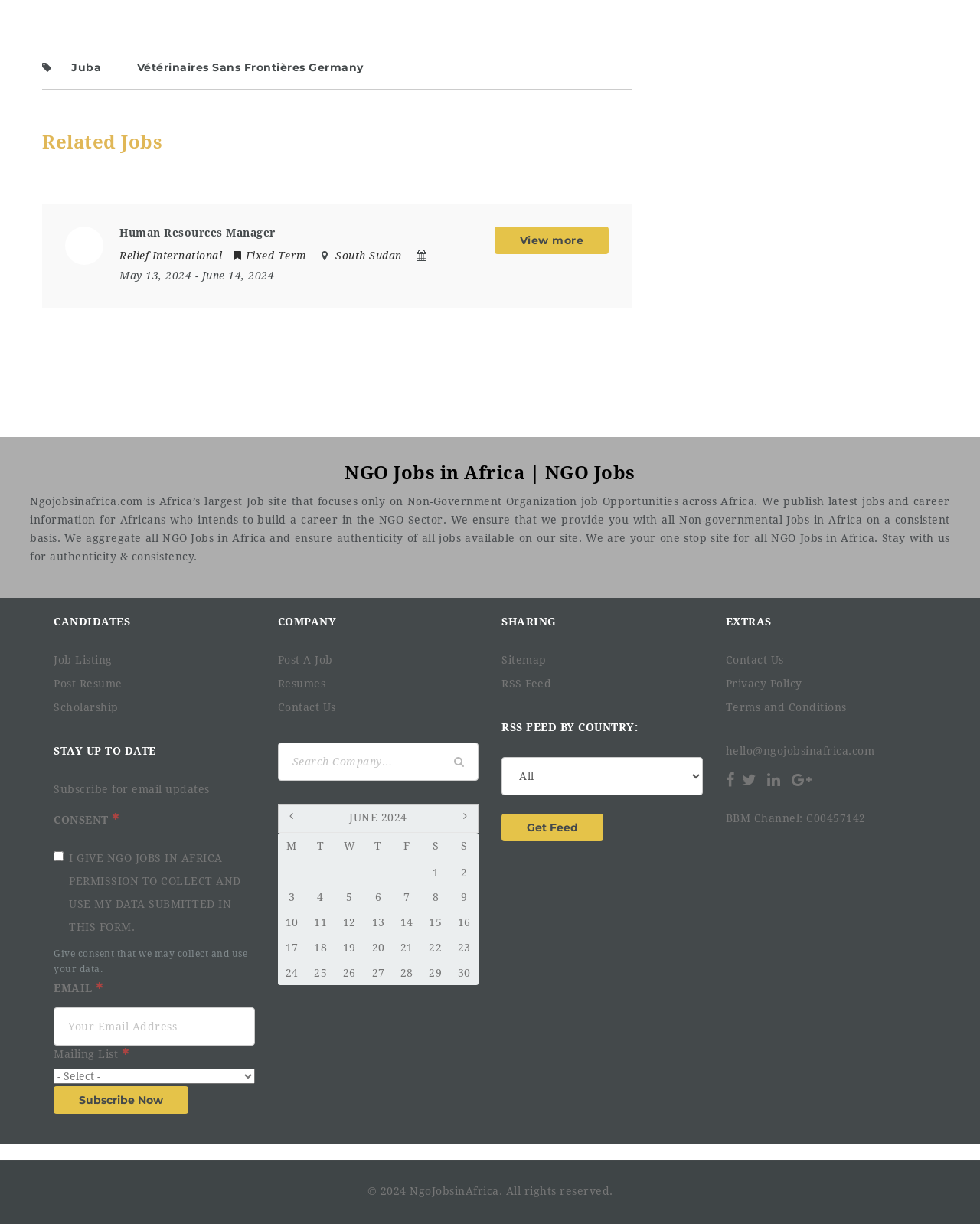Locate the bounding box coordinates of the clickable part needed for the task: "Apply for Human Resources Manager job".

[0.066, 0.195, 0.105, 0.205]